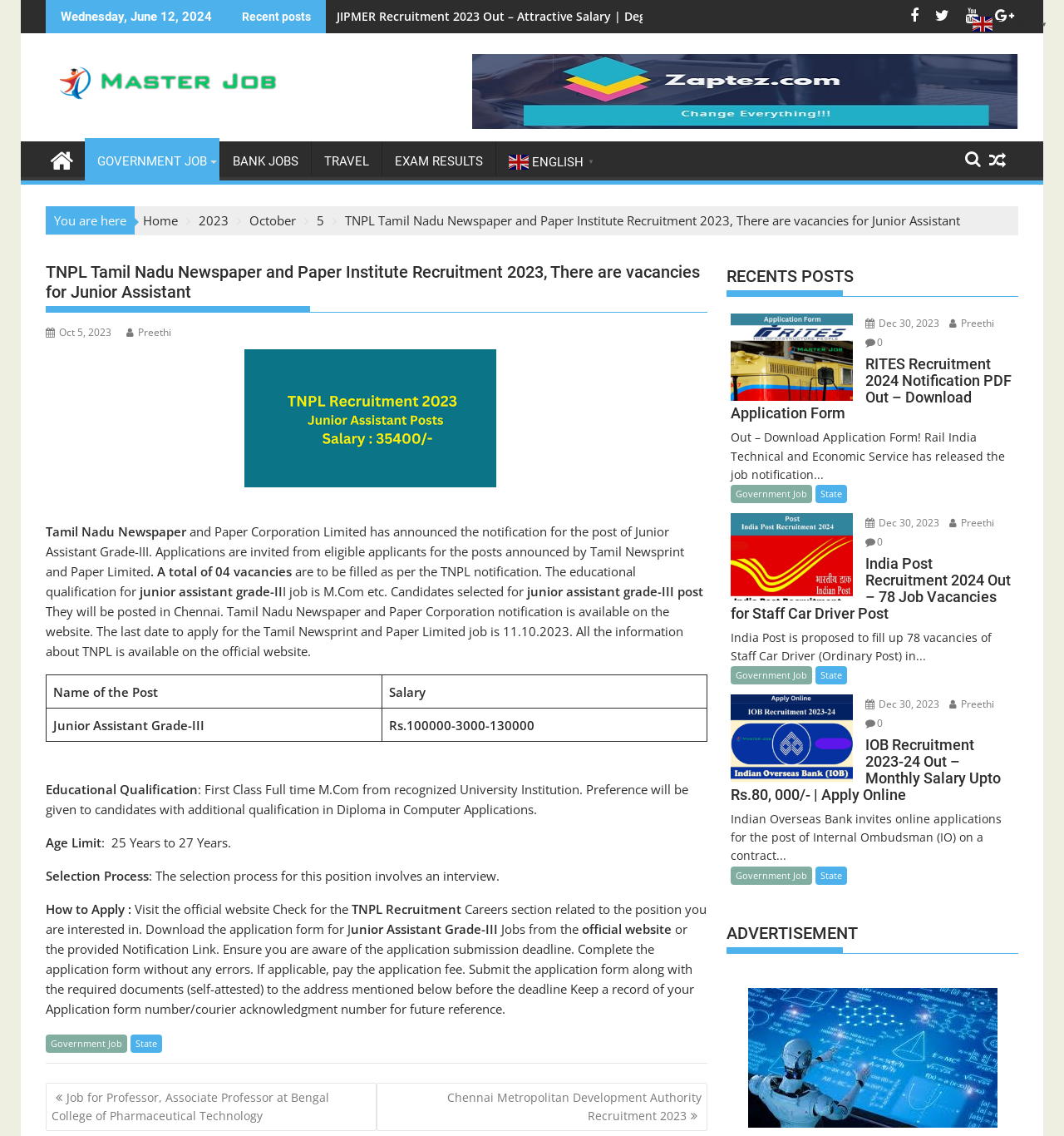Highlight the bounding box of the UI element that corresponds to this description: "Dec 30, 2023".

[0.813, 0.614, 0.883, 0.626]